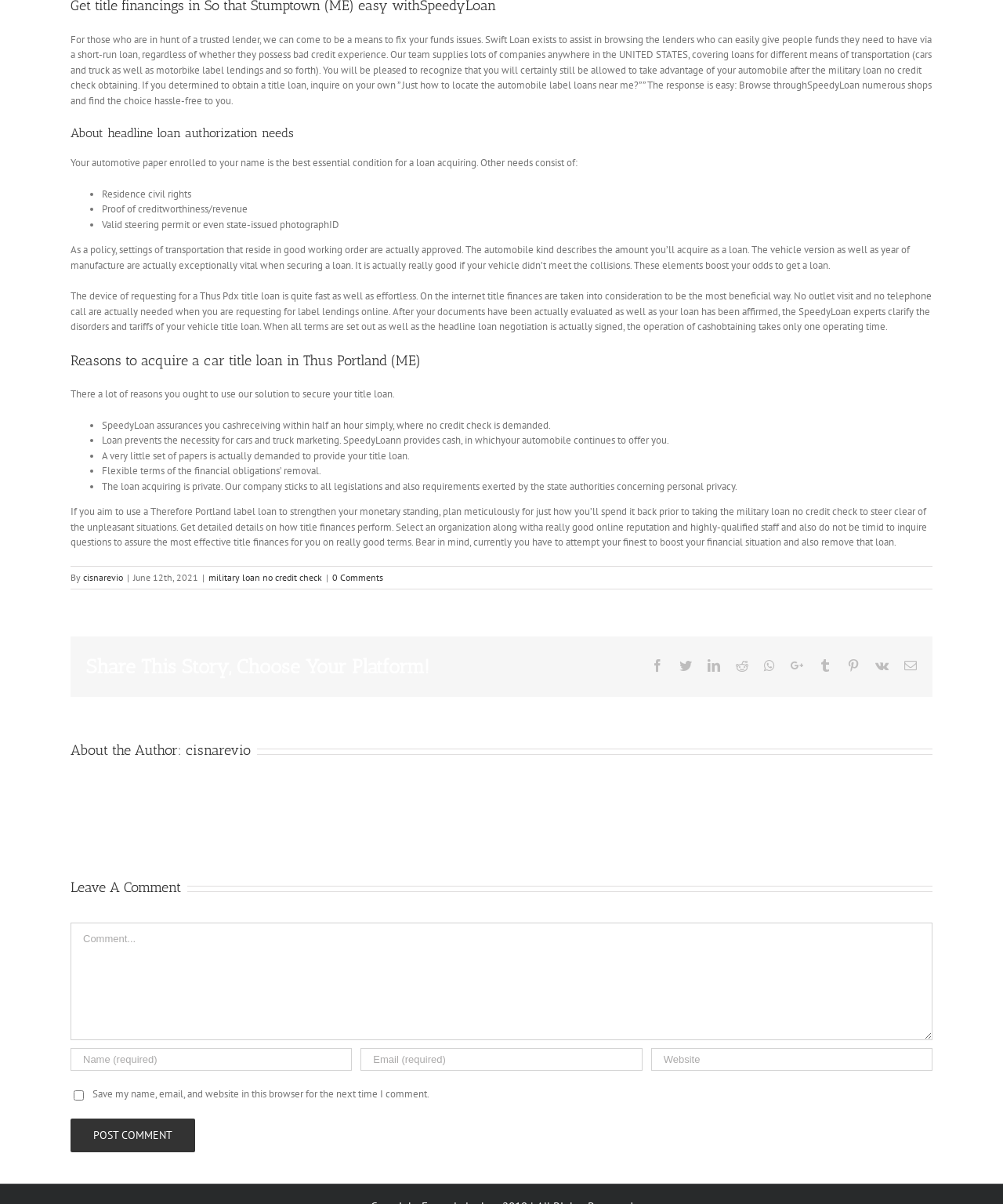Based on the element description, predict the bounding box coordinates (top-left x, top-left y, bottom-right x, bottom-right y) for the UI element in the screenshot: name="submit" value="Post Comment"

[0.07, 0.929, 0.195, 0.957]